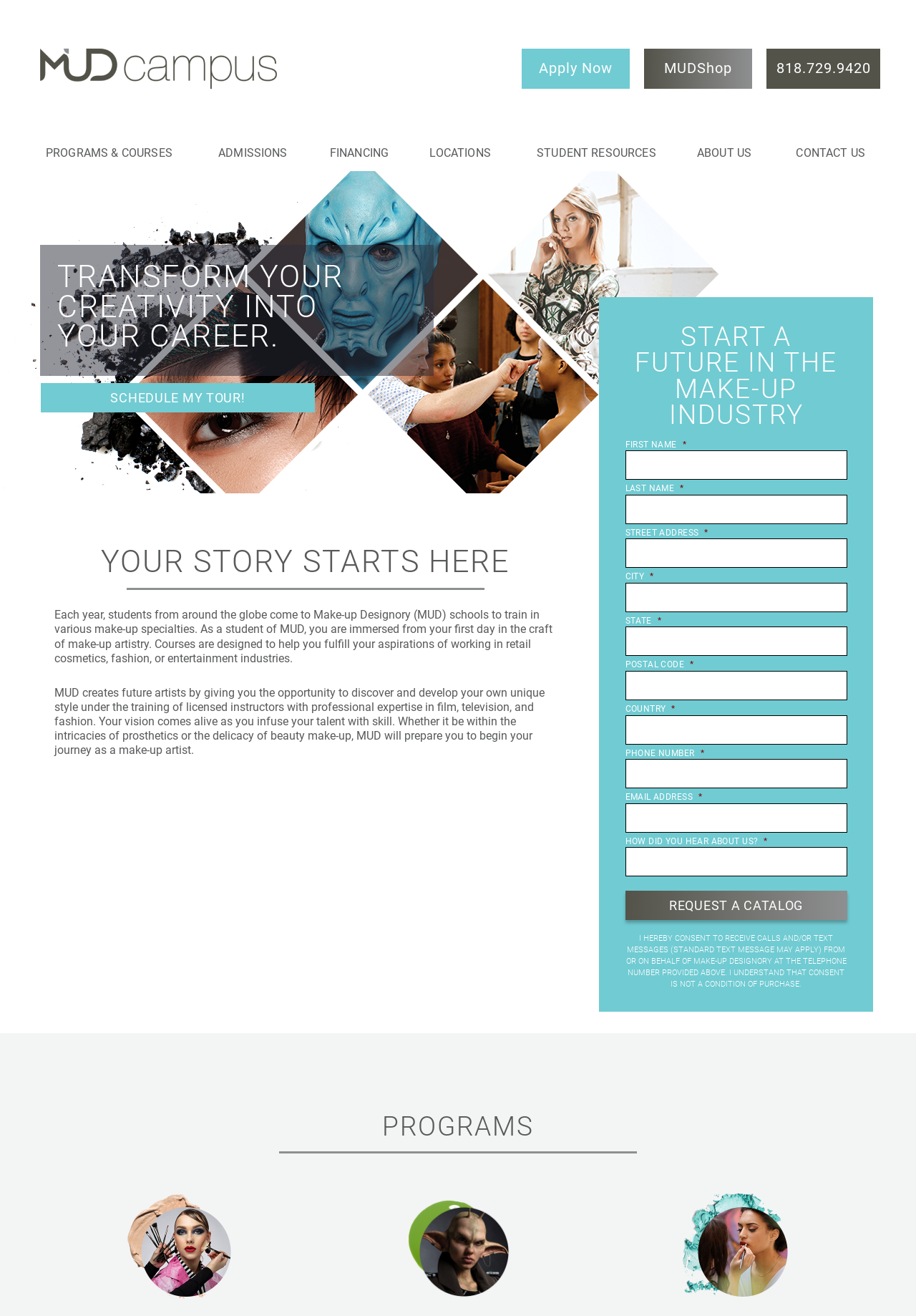Give a detailed explanation of the elements present on the webpage.

This webpage is about MUD Make-up Designory, a professional make-up training school in LA. At the top, there is a navigation menu with links to "Apply Now", "MUDShop", and a phone number. Below the navigation menu, there are several links to different sections of the website, including "PROGRAMS & COURSES", "ADMISSIONS", "FINANCING", "LOCATIONS", "STUDENT RESOURCES", "ABOUT US", and "CONTACT US".

The main content of the webpage is divided into several sections. The first section has a heading "TRANSFORM YOUR CREATIVITY INTO YOUR CAREER" and a link to "SCHEDULE MY TOUR!". Below this, there is a paragraph of text describing the make-up education offered by MUD, followed by another paragraph highlighting the benefits of studying at MUD.

The next section has a heading "YOUR STORY STARTS HERE" and features a form to request a catalog. The form has fields for first name, last name, street address, city, state, postal code, country, phone number, email address, and how you heard about MUD. There is also a button to submit the form and a checkbox to consent to receiving calls and/or text messages from MUD.

On the right side of the webpage, there is a section with a heading "PROGRAMS" and three images representing different programs offered by MUD: Fashion Make-up Artistry, Film and Television Make-up Artistry, and Multimedia Make-up Artistry.

At the bottom of the webpage, there is a call-to-action button "Request a Catalog" and a paragraph of text describing the consent to receive calls and/or text messages from MUD.